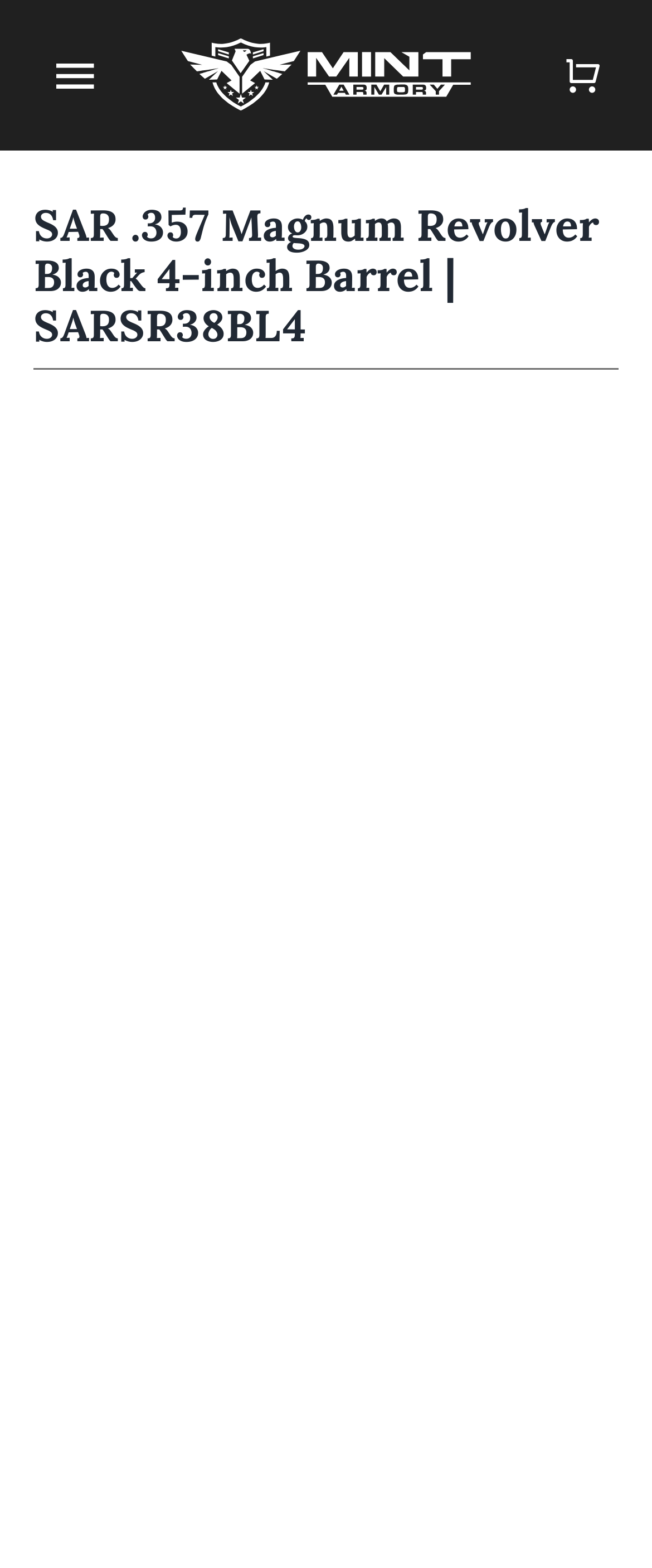With reference to the screenshot, provide a detailed response to the question below:
What is the caliber of the revolver?

I found the answer by looking at the heading element with the text 'SAR .357 Magnum Revolver Black 4-inch Barrel | SARSR38BL4' which indicates that the revolver is a .357 Magnum.